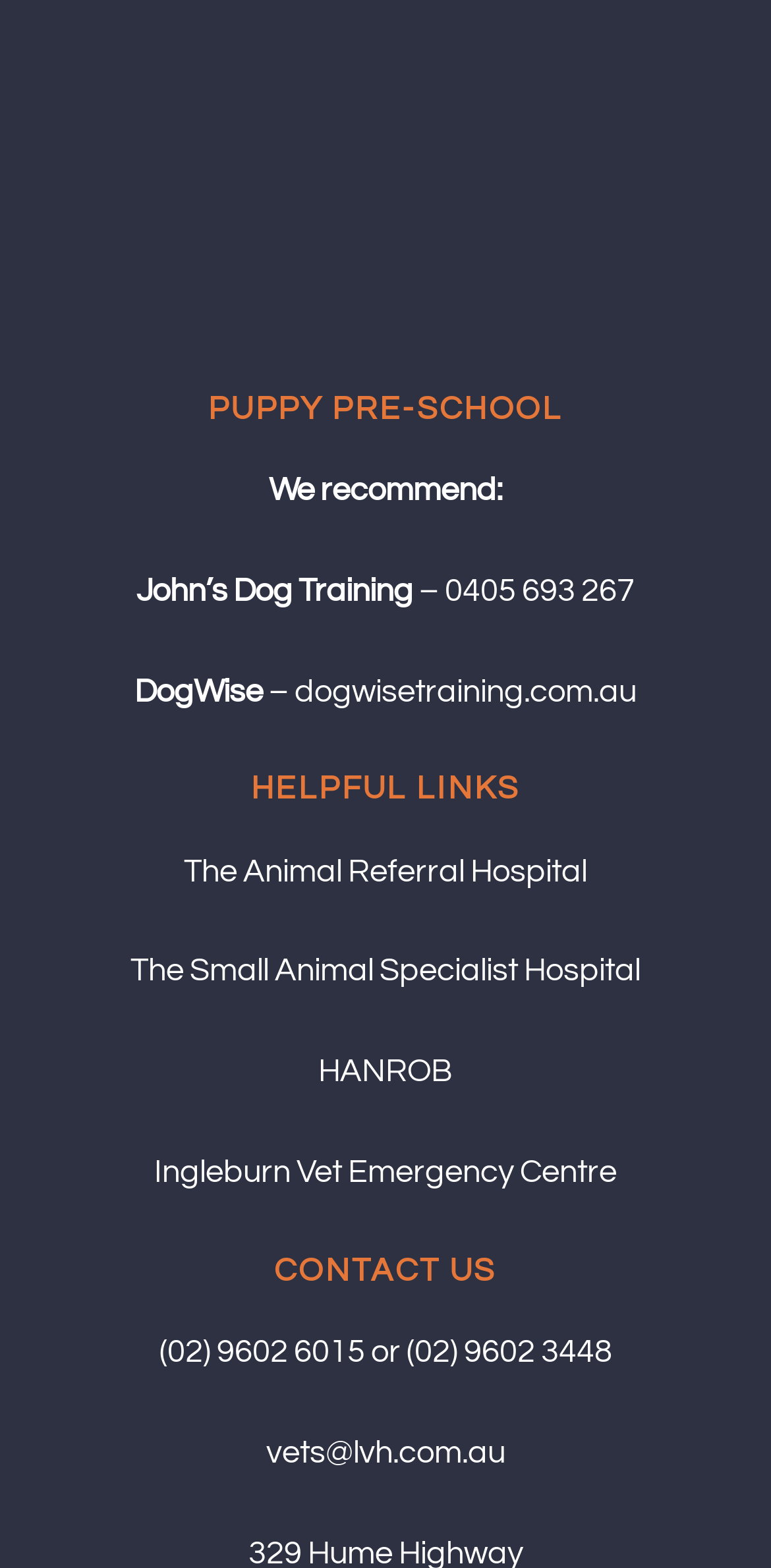Please provide a one-word or phrase answer to the question: 
What is the website of the Small Animal Specialist Hospital?

Not provided